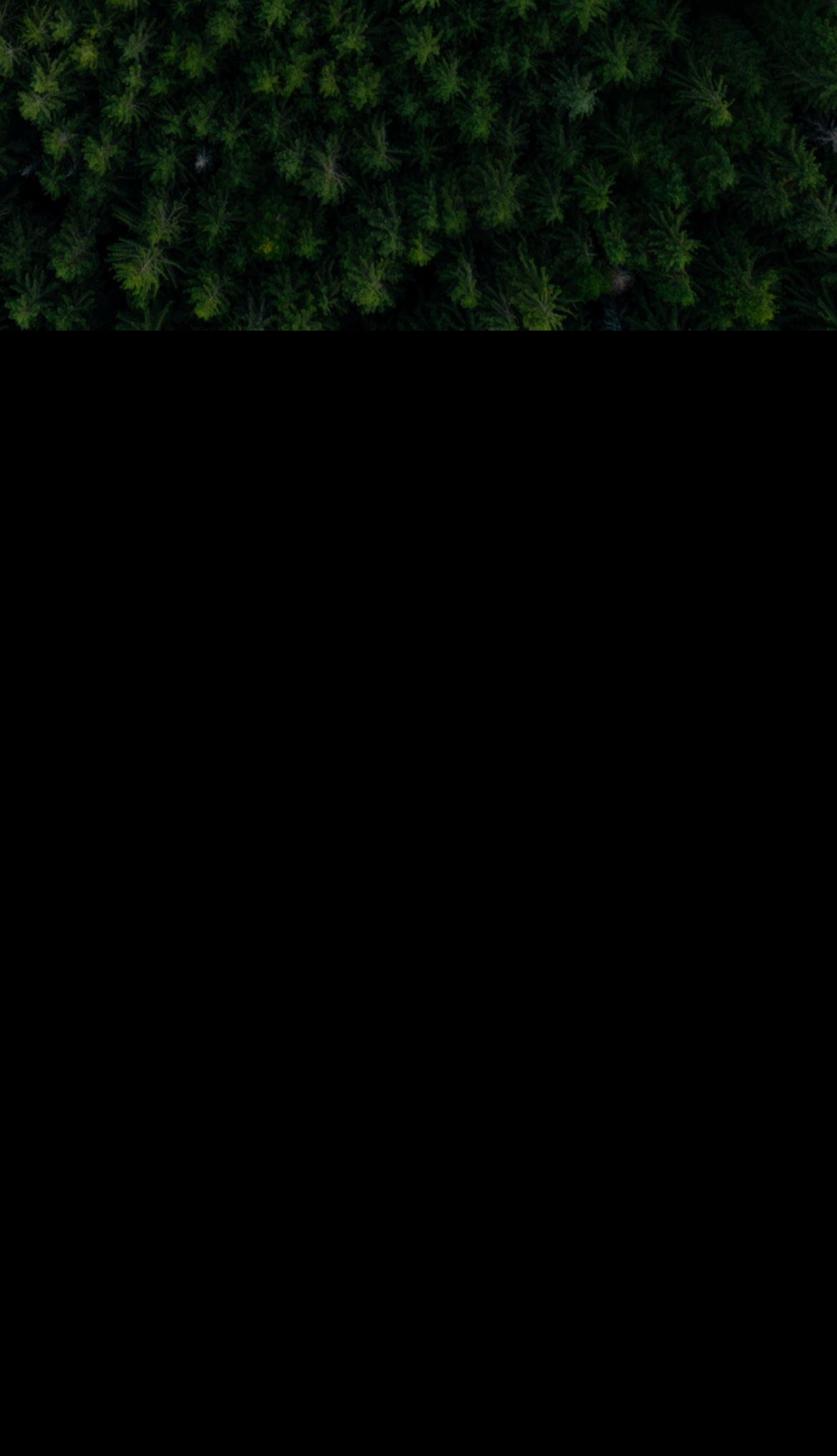Determine the bounding box coordinates for the clickable element to execute this instruction: "Click the ERGwht logo". Provide the coordinates as four float numbers between 0 and 1, i.e., [left, top, right, bottom].

[0.167, 0.257, 0.833, 0.341]